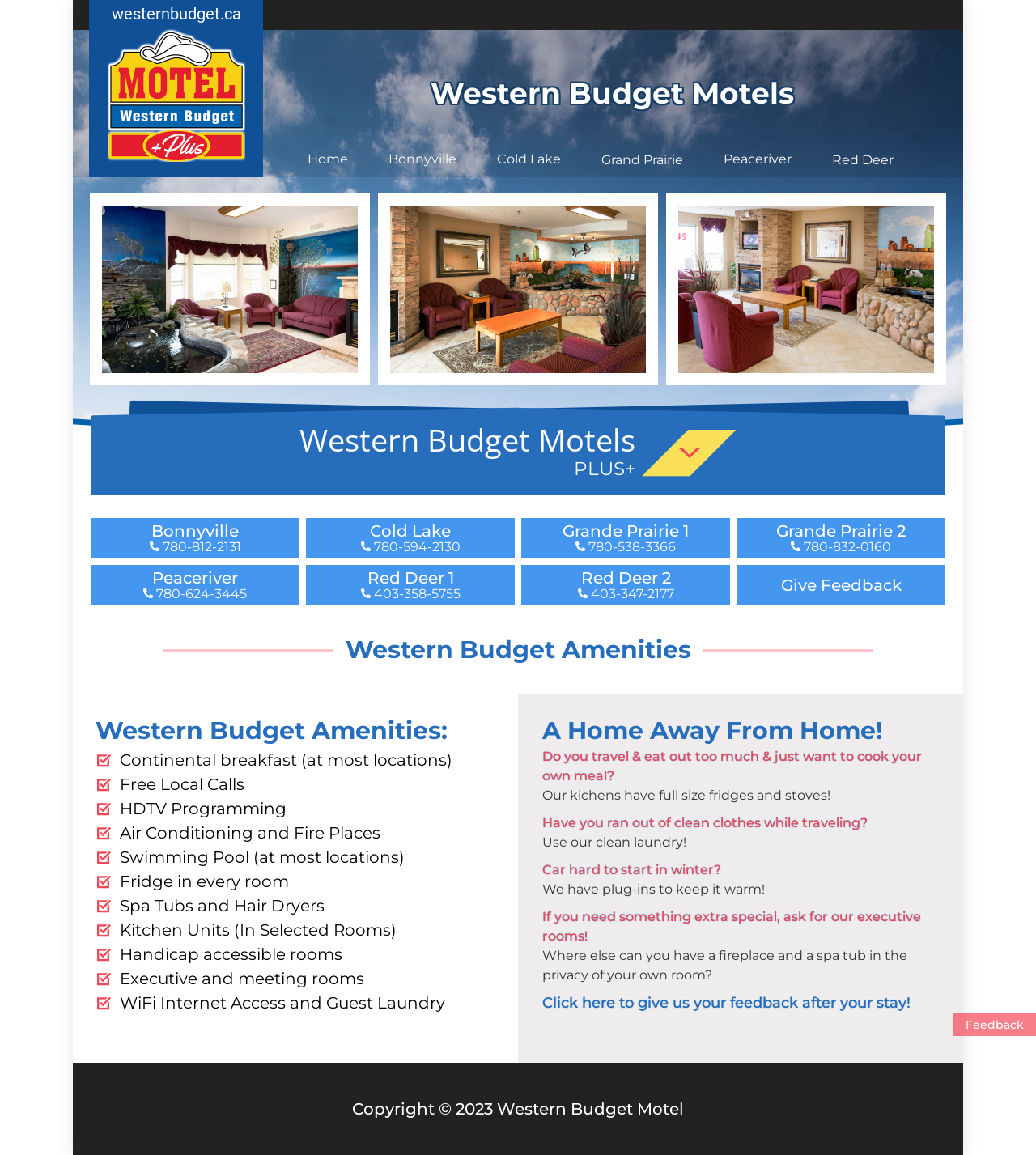Offer a meticulous caption that includes all visible features of the webpage.

The webpage is the official website of Western Budget Motels, featuring a prominent heading "Welcome to Western Budget Motels | Handicapped Accessible Motels" at the top. Below this heading, there is a logo image and a link to the website's homepage. 

On the top navigation bar, there are links to different locations, including Bonnyville, Cold Lake, Grande Prairie, Peaceriver, and Red Deer. Each location has a corresponding link with a phone number and a small icon.

Below the navigation bar, there are three images, possibly showcasing the motel's amenities or rooms. 

The main content of the webpage is divided into two sections. The left section lists the Western Budget Motels' amenities, including continental breakfast, free local calls, HDTV programming, air conditioning, and more. 

The right section has a heading "A Home Away From Home!" and features a series of paragraphs and questions, highlighting the benefits of staying at Western Budget Motels, such as having a kitchen to cook meals, access to laundry facilities, and plug-ins to keep cars warm in winter. 

At the bottom of the page, there is a link to give feedback after a stay, a copyright notice, and another link to provide feedback.